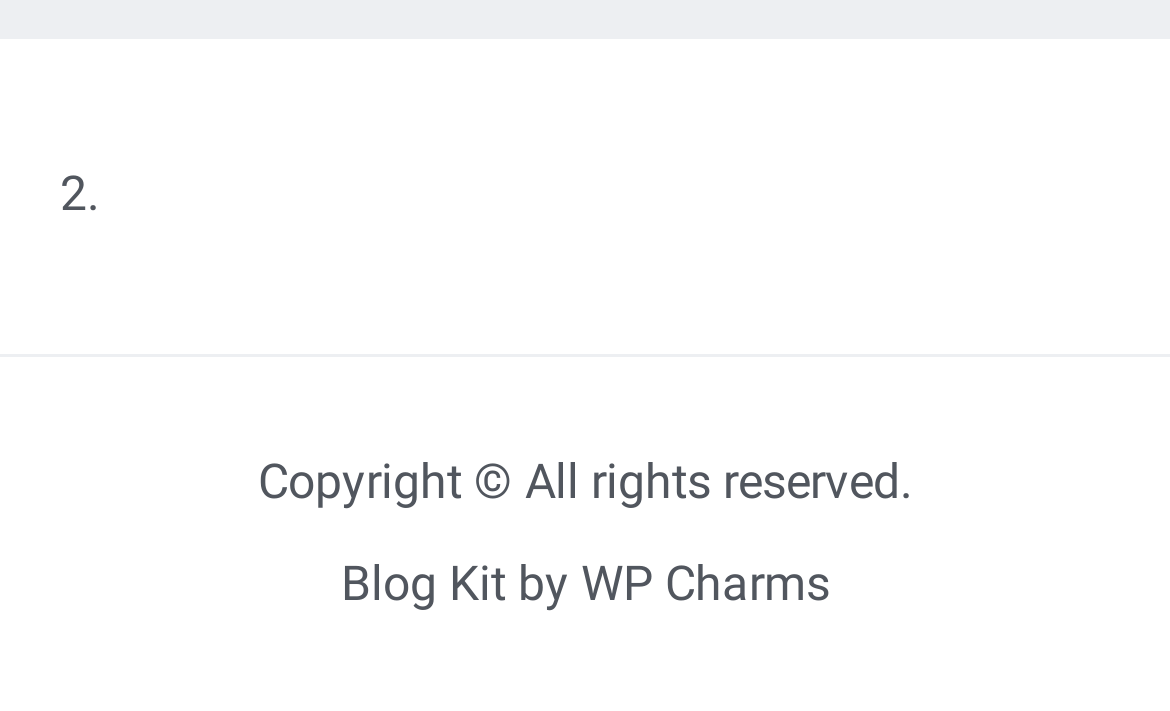Please identify the bounding box coordinates of the clickable element to fulfill the following instruction: "visit WP Charms". The coordinates should be four float numbers between 0 and 1, i.e., [left, top, right, bottom].

[0.496, 0.779, 0.709, 0.86]